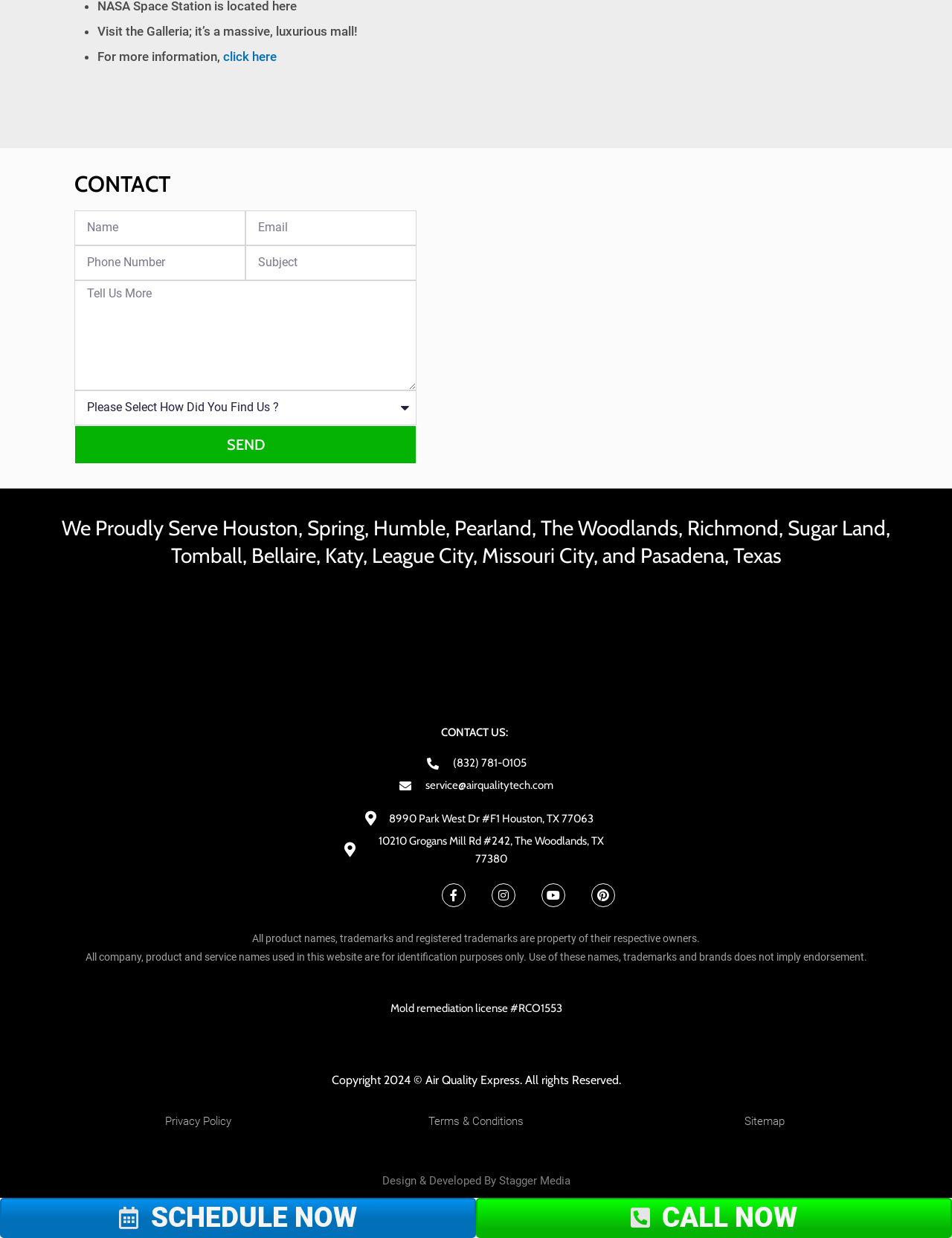Respond to the following question using a concise word or phrase: 
How can you schedule an appointment?

By clicking 'SCHEDULE NOW'